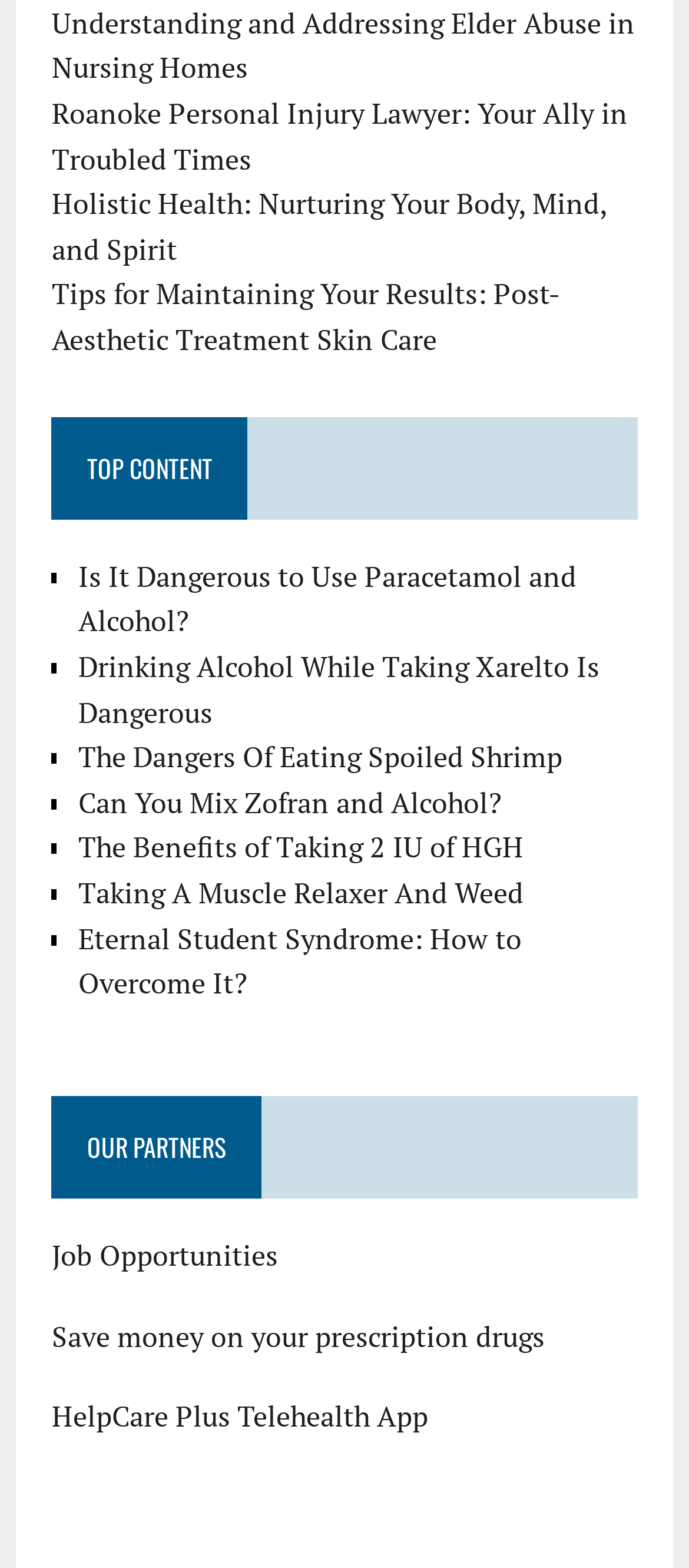Respond to the following question using a concise word or phrase: 
How many links are there in the 'TOP CONTENT' section?

9